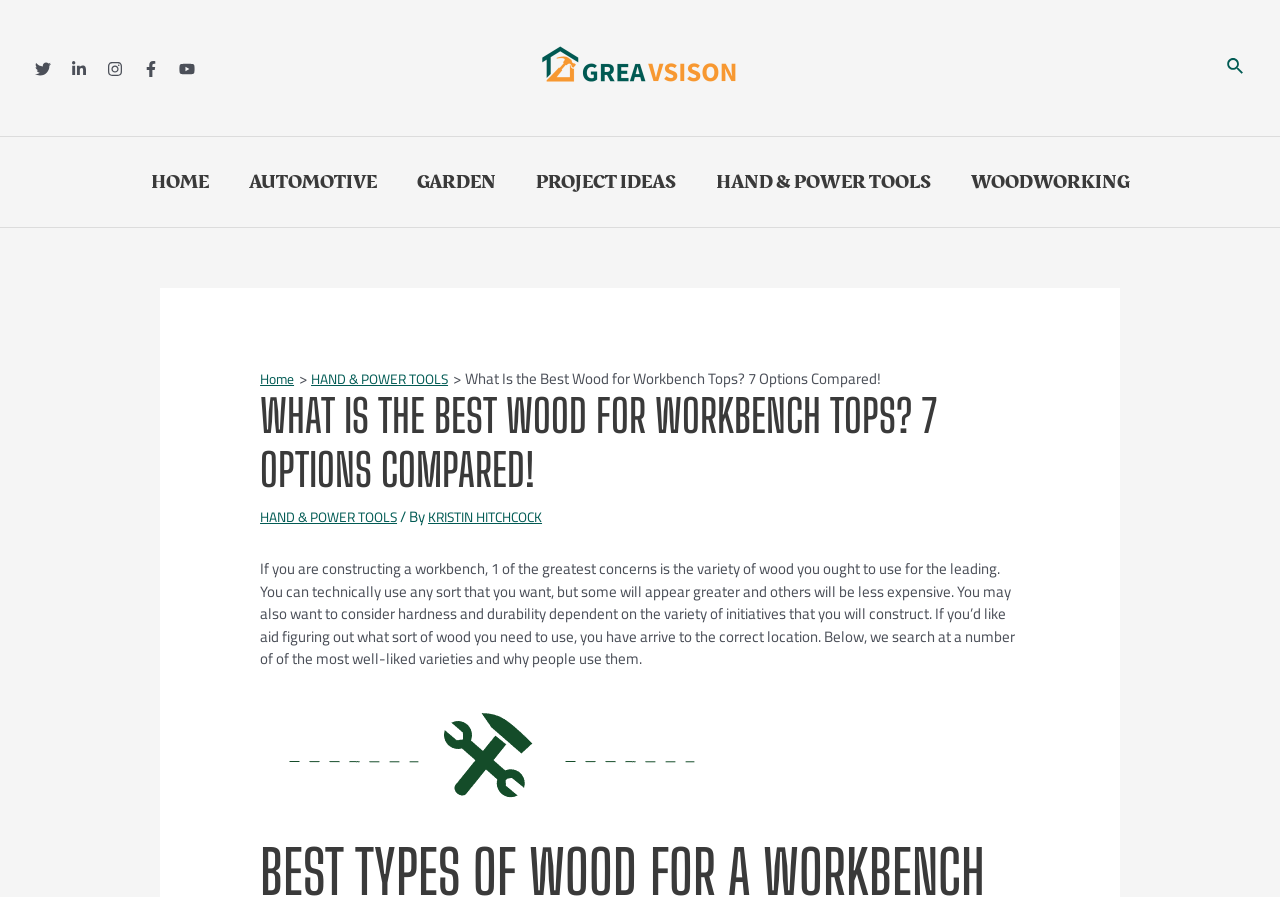Identify and generate the primary title of the webpage.

WHAT IS THE BEST WOOD FOR WORKBENCH TOPS? 7 OPTIONS COMPARED!